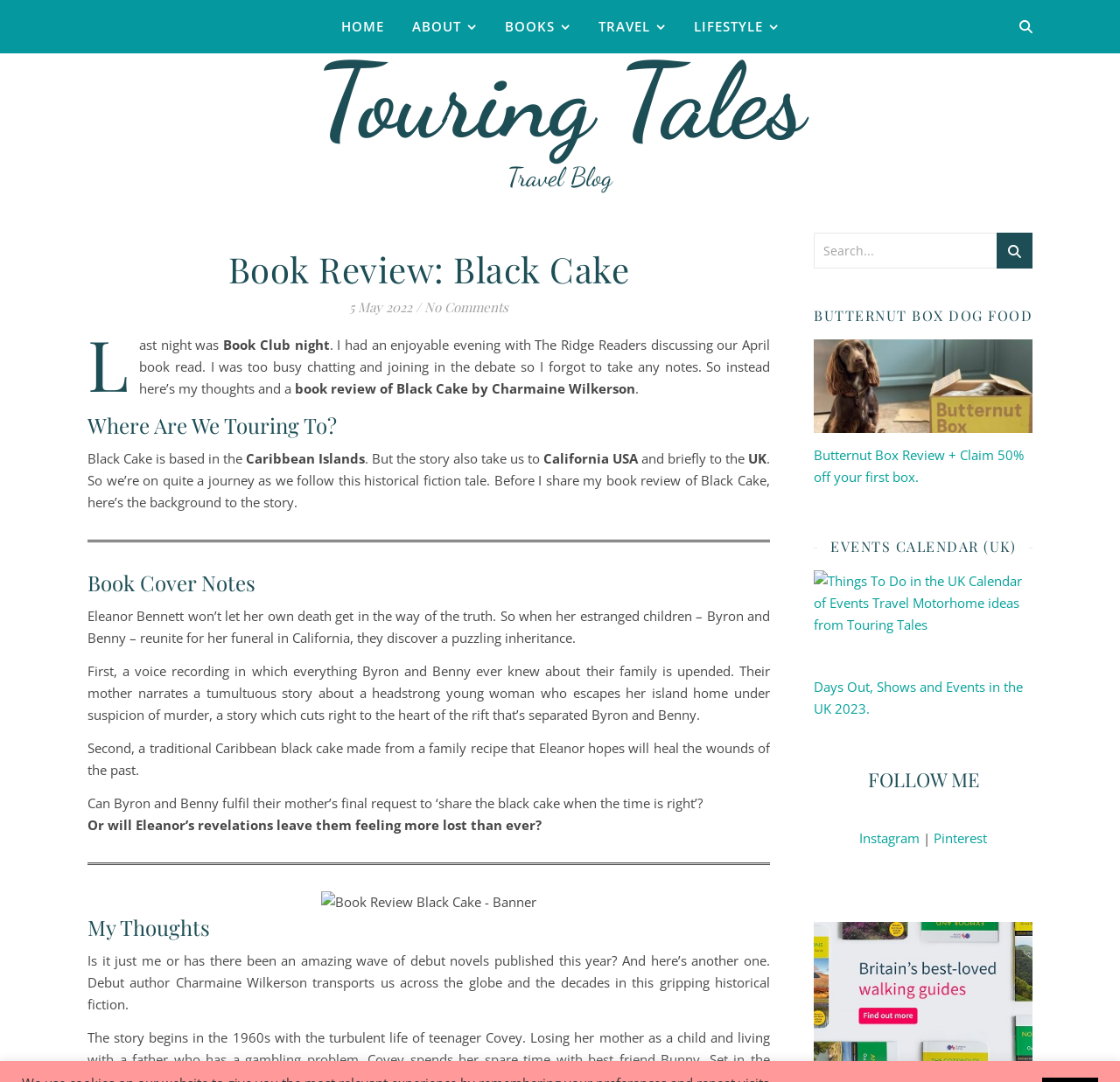Please find and report the primary heading text from the webpage.

Book Review: Black Cake